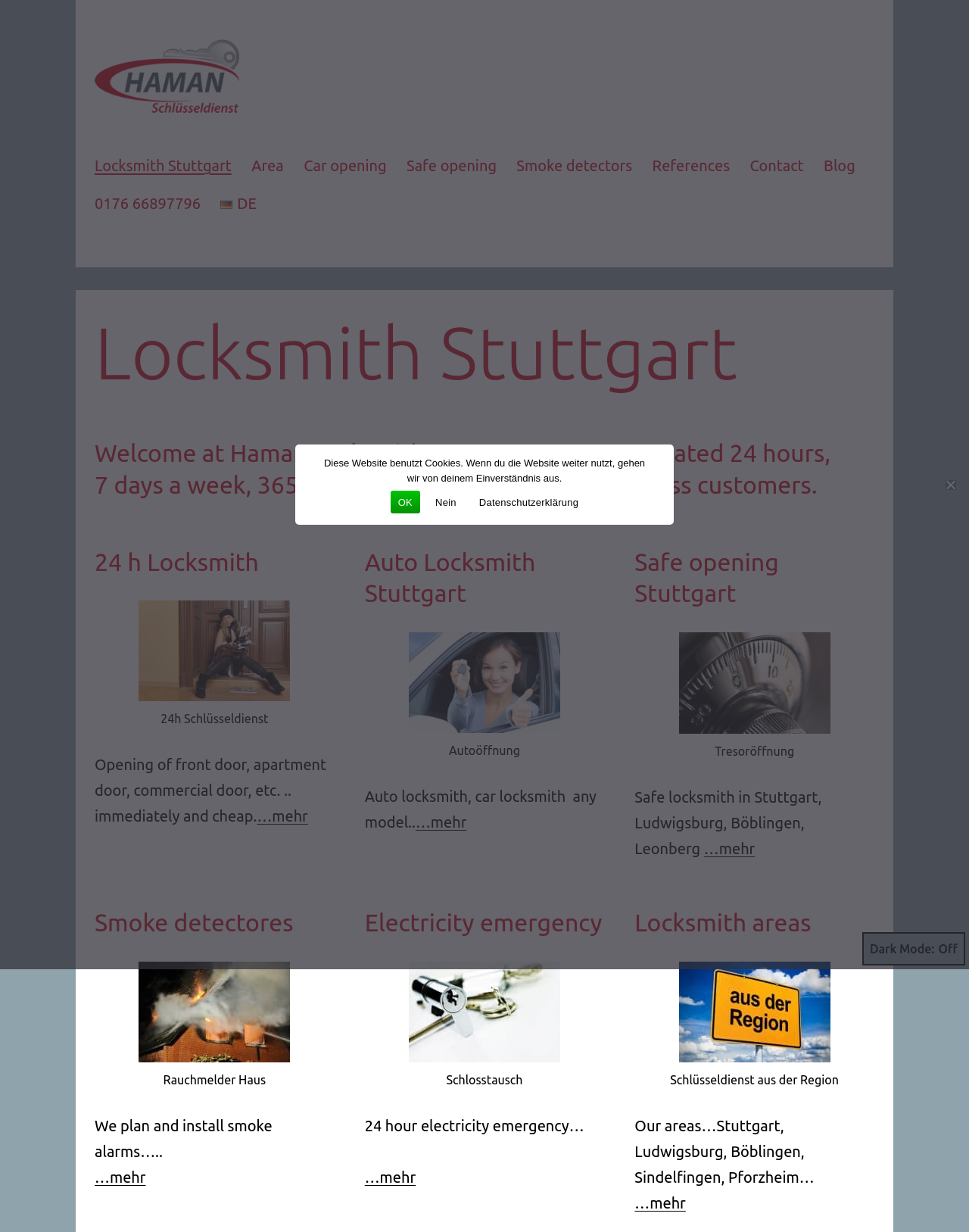Using a single word or phrase, answer the following question: 
What areas does Haman Locksmith Stuttgart serve?

Stuttgart, Ludwigsburg, Böblingen, Sindelfingen, Pforzheim